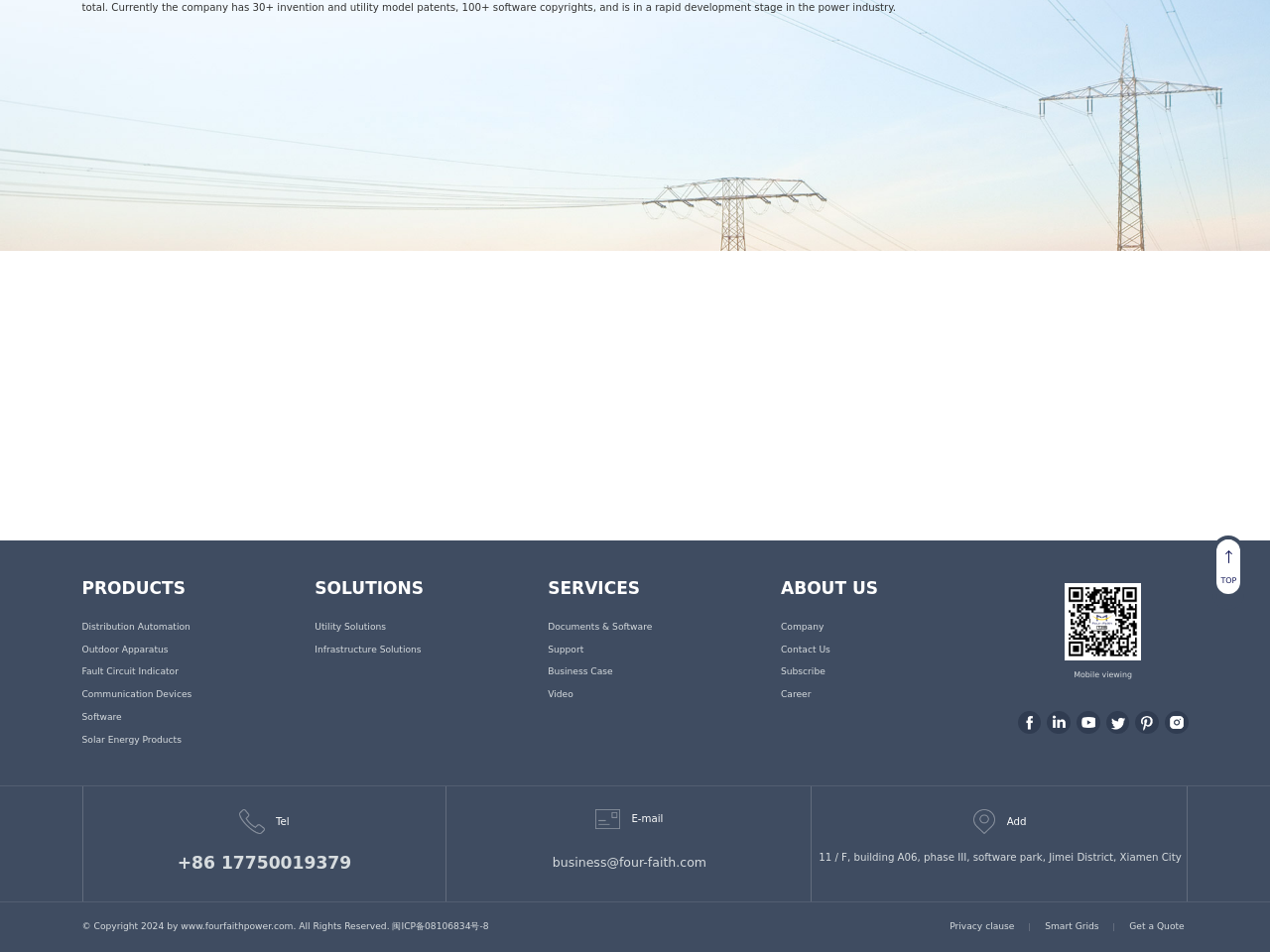Find the bounding box coordinates for the area that should be clicked to accomplish the instruction: "View Company".

[0.615, 0.647, 0.74, 0.67]